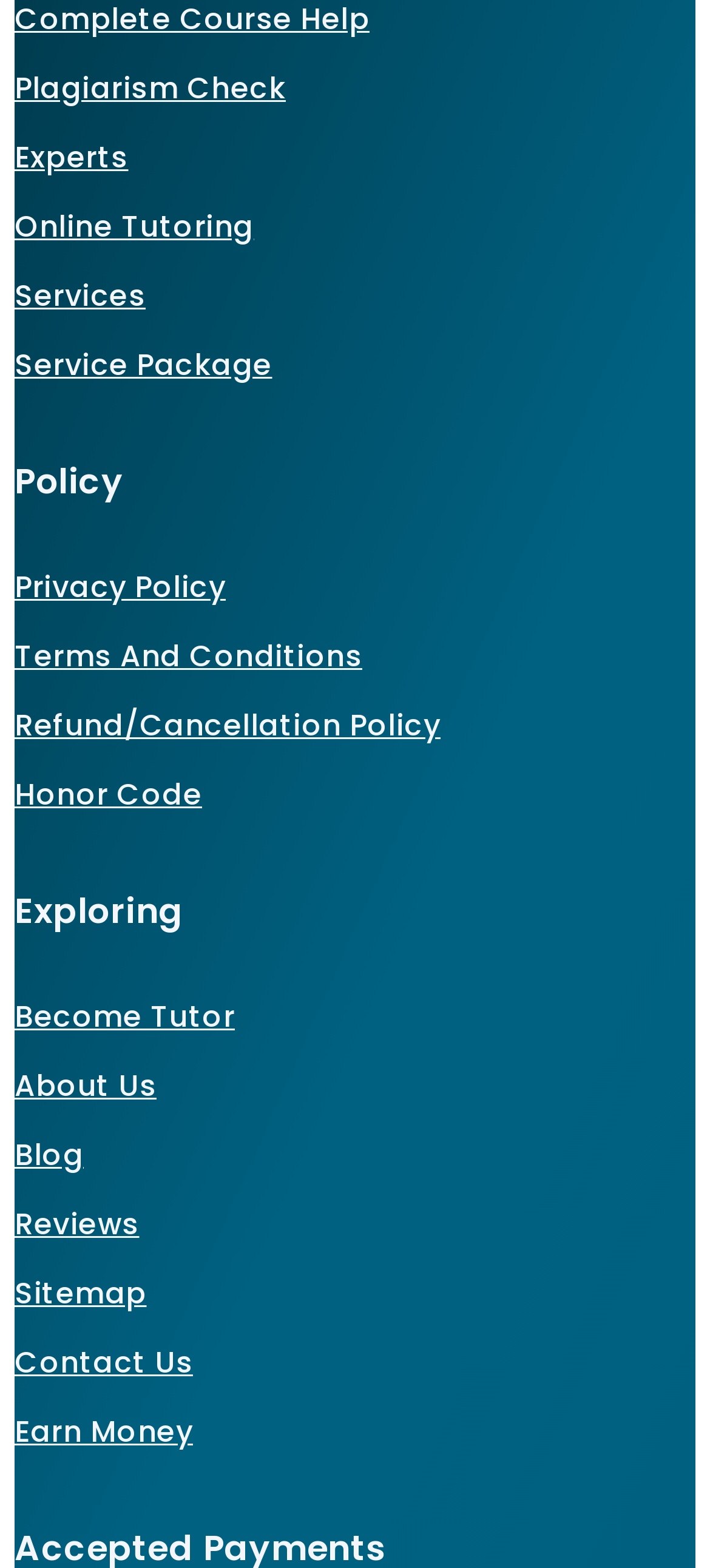Please identify the bounding box coordinates of the element I need to click to follow this instruction: "Become a tutor".

[0.021, 0.635, 0.331, 0.661]